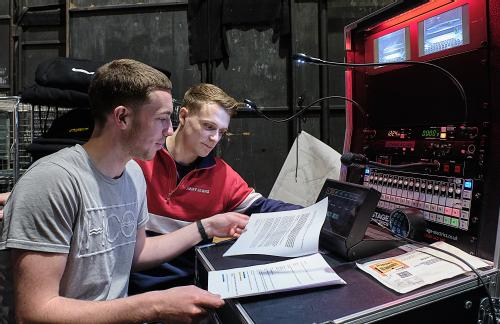Offer a detailed narrative of the image.

The image depicts two students engaged in technical preparations for a theatrical production at the University of Warwick. One student, dressed in a light gray t-shirt, is seated at a soundboard, intently reviewing a document, while the other, wearing a red sweatshirt, stands beside him, looking at the screen with focused interest. The soundboard features various control buttons and digital displays, illuminated with red lights, suggesting a high-tech setup for sound management. The backdrop of the scene is a dark, industrial space, likely a stage or backstage area, which adds to the ambiance of a theatrical environment. This moment captures the collaborative spirit and technical skill development emphasized in Warwick's Theatre and Performance Studies program, illustrating how students are supported in their creative endeavors both in and outside the classroom.